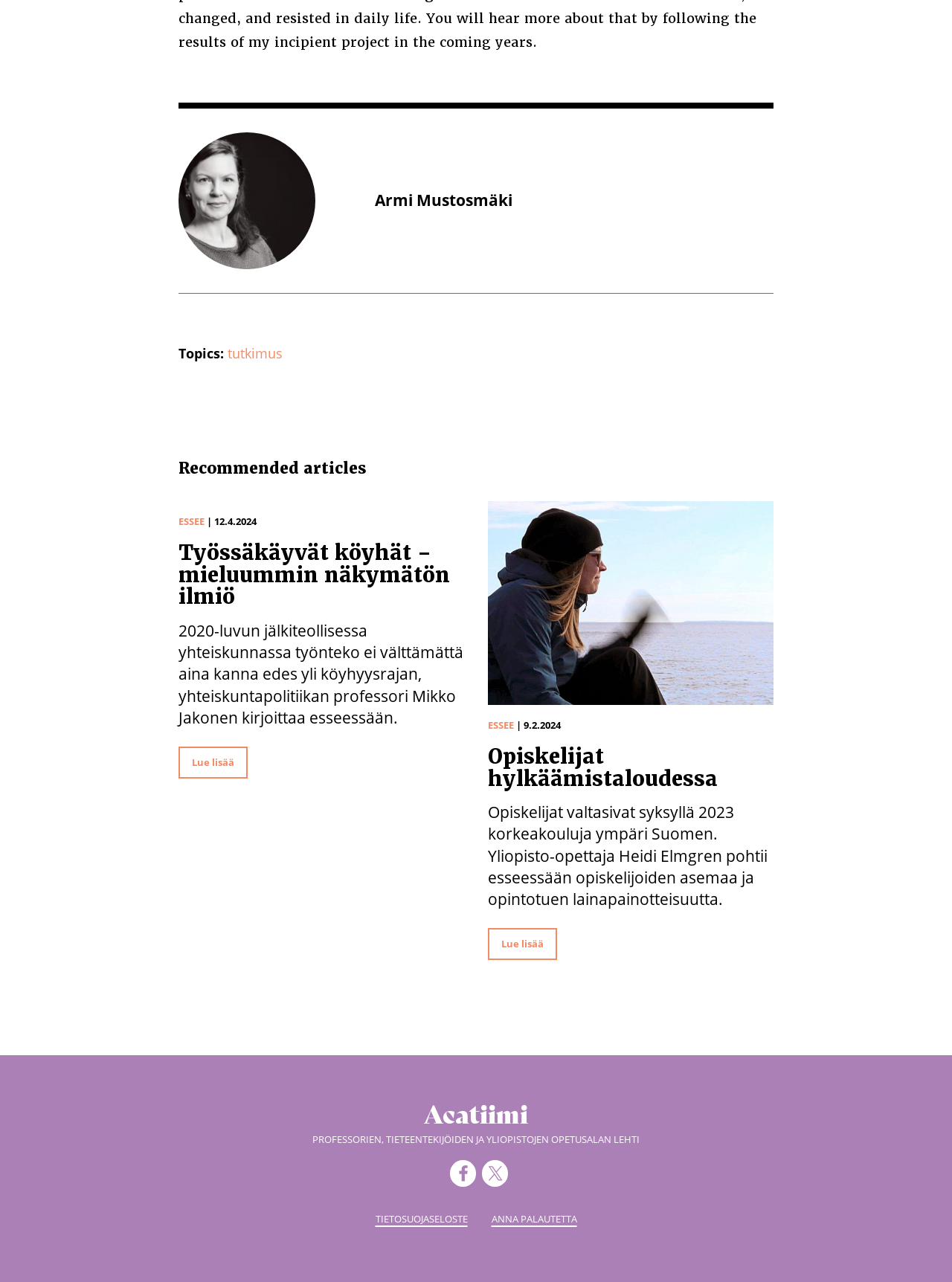Find the coordinates for the bounding box of the element with this description: "parent_node: ESSEE | 9.2.2024".

[0.512, 0.391, 0.812, 0.55]